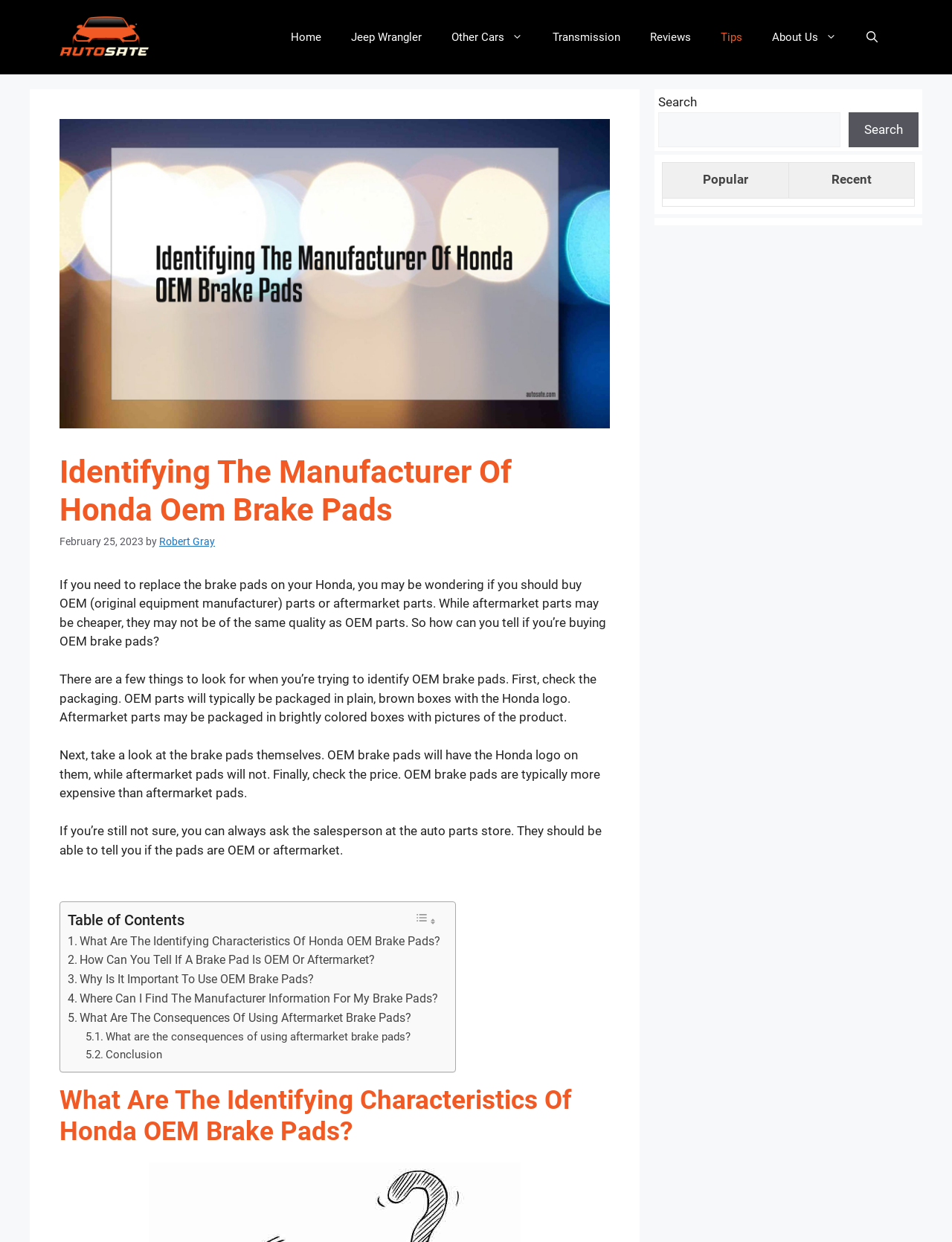Find the bounding box coordinates of the element's region that should be clicked in order to follow the given instruction: "Click on the 'Home' link". The coordinates should consist of four float numbers between 0 and 1, i.e., [left, top, right, bottom].

[0.29, 0.012, 0.353, 0.048]